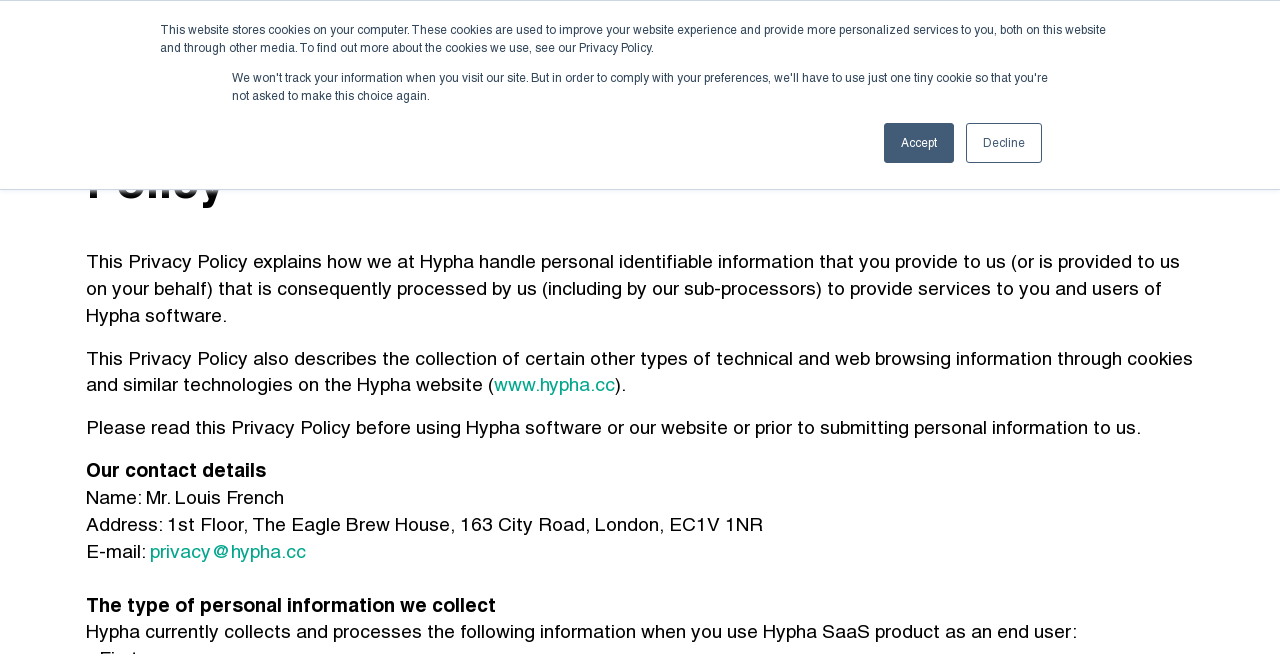Please provide a detailed answer to the question below based on the screenshot: 
What is the address of Hypha Knowledge Integration Limited?

The static text on the webpage mentions 'Address: 1st Floor, The Eagle Brew House, 163 City Road, London, EC1V 1NR', which indicates that this is the address of Hypha Knowledge Integration Limited.